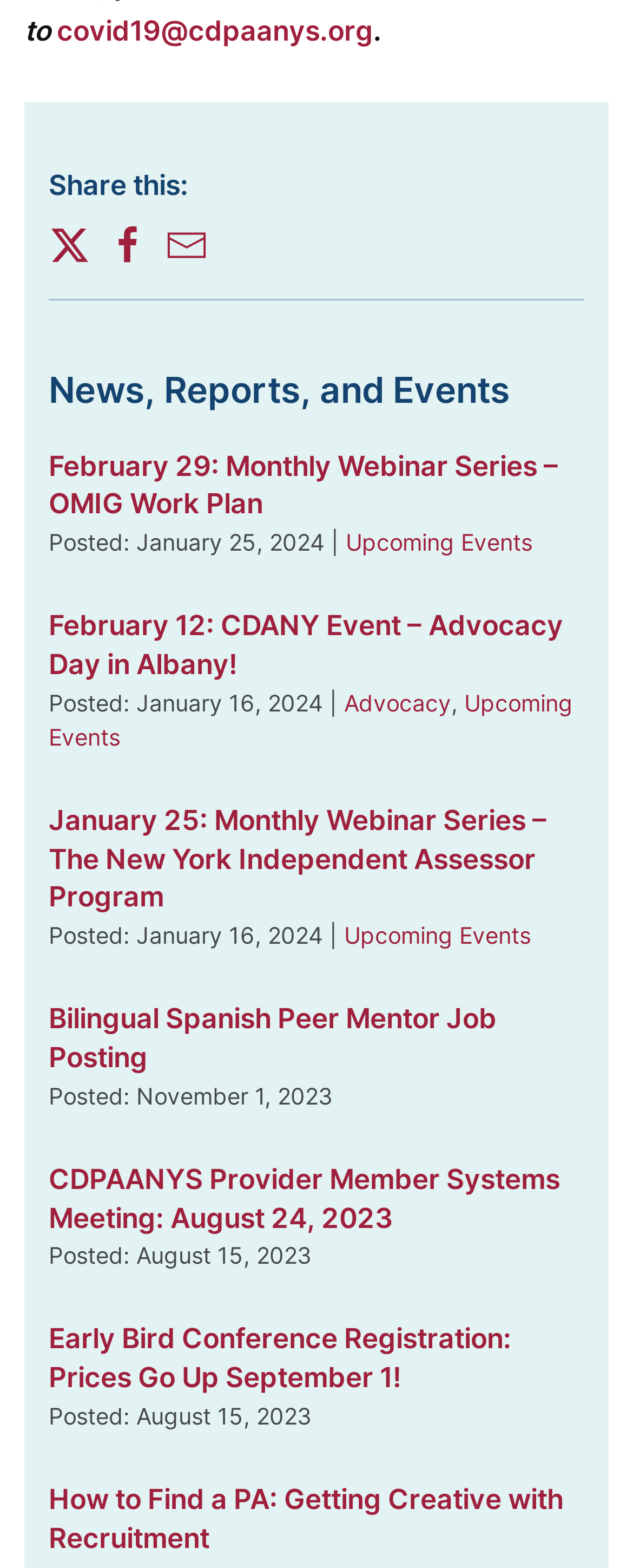What is the email address to contact for COVID-19?
Answer the question with just one word or phrase using the image.

covid19@cdpaanys.org